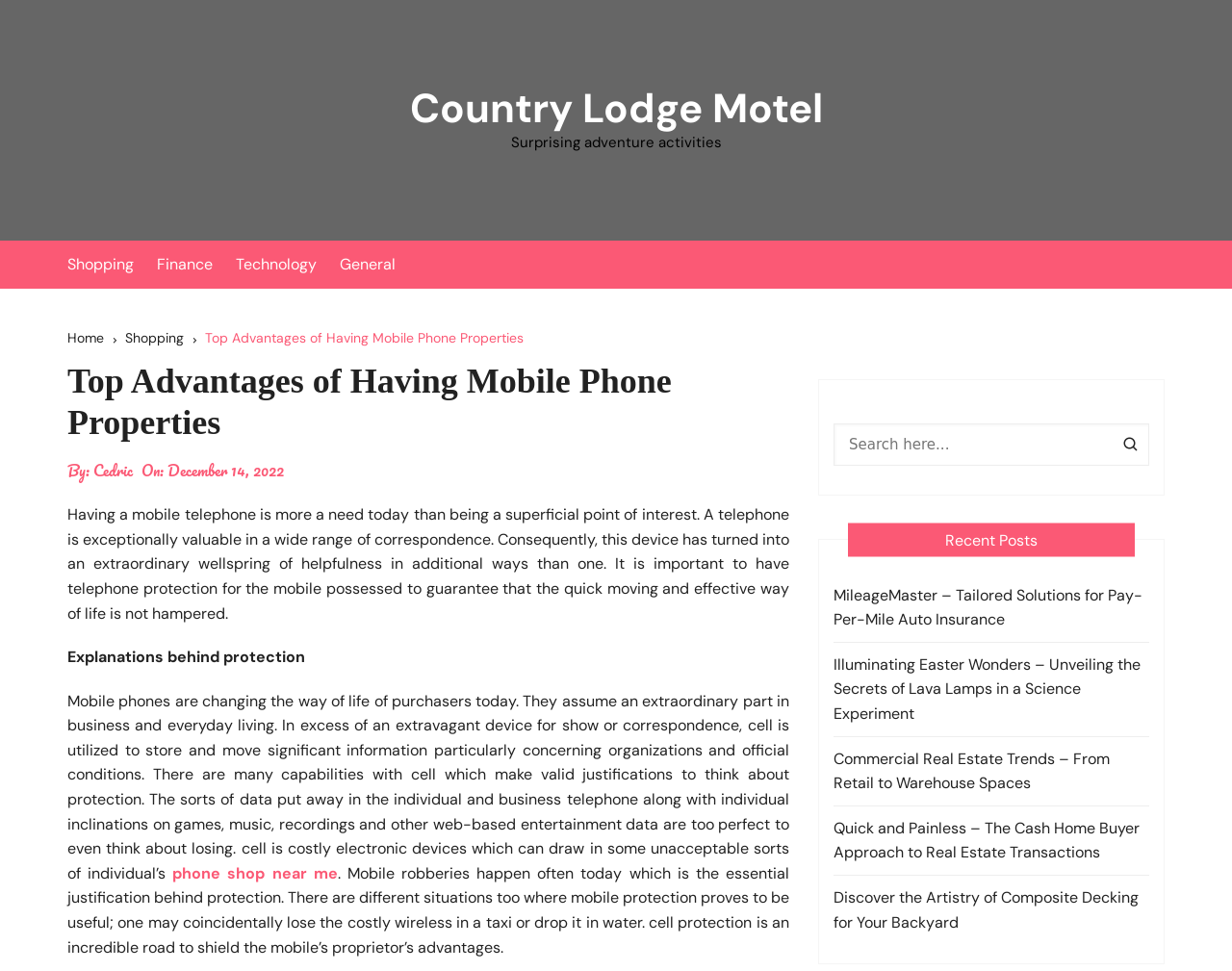What is the function of the button with the icon ''?
Based on the image, answer the question with as much detail as possible.

The function of the button with the icon '' can be inferred by looking at its location next to the search box with the text 'Search here...'. This suggests that the button is likely a search button, used to submit search queries.